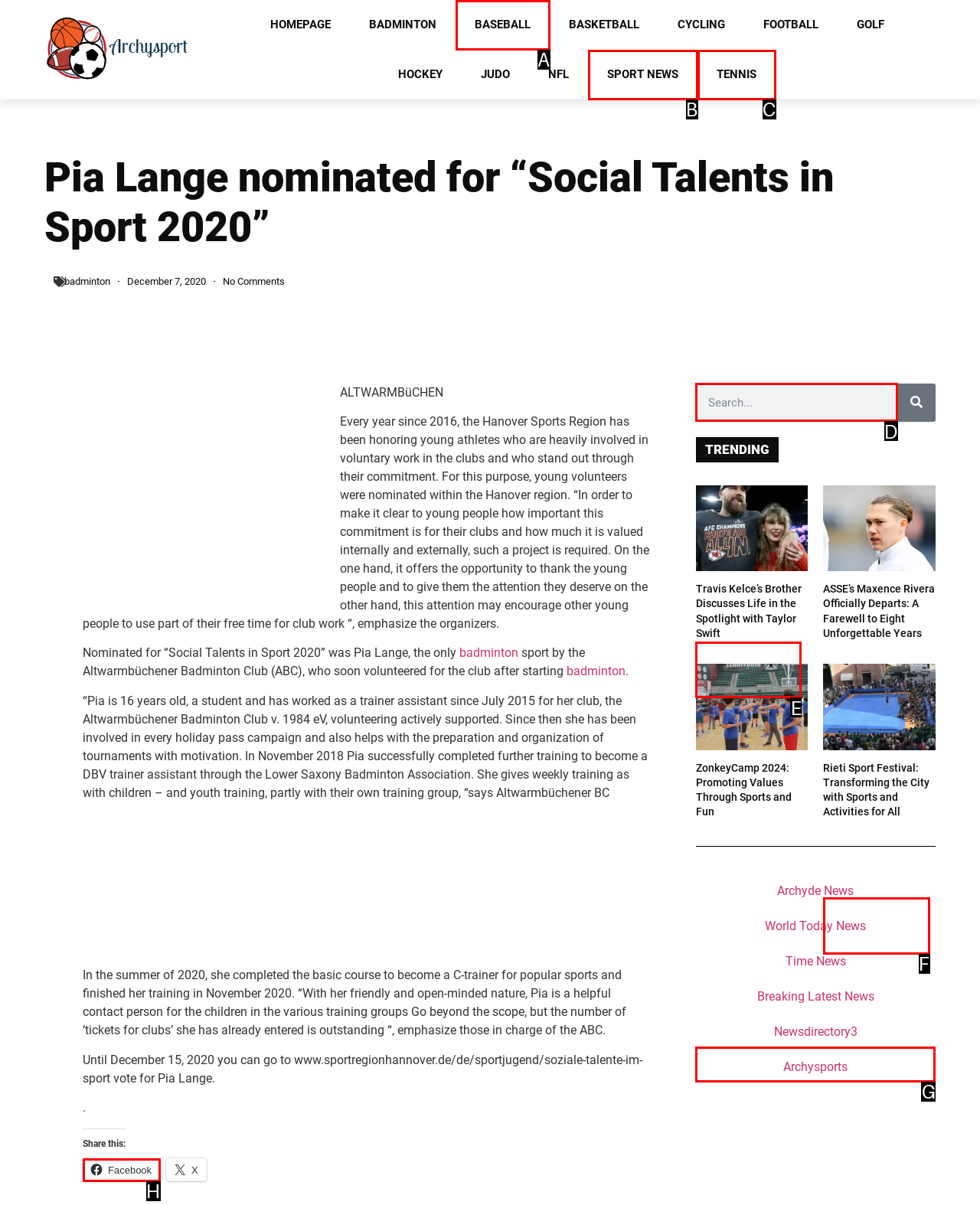Determine the appropriate lettered choice for the task: Search for something. Reply with the correct letter.

D